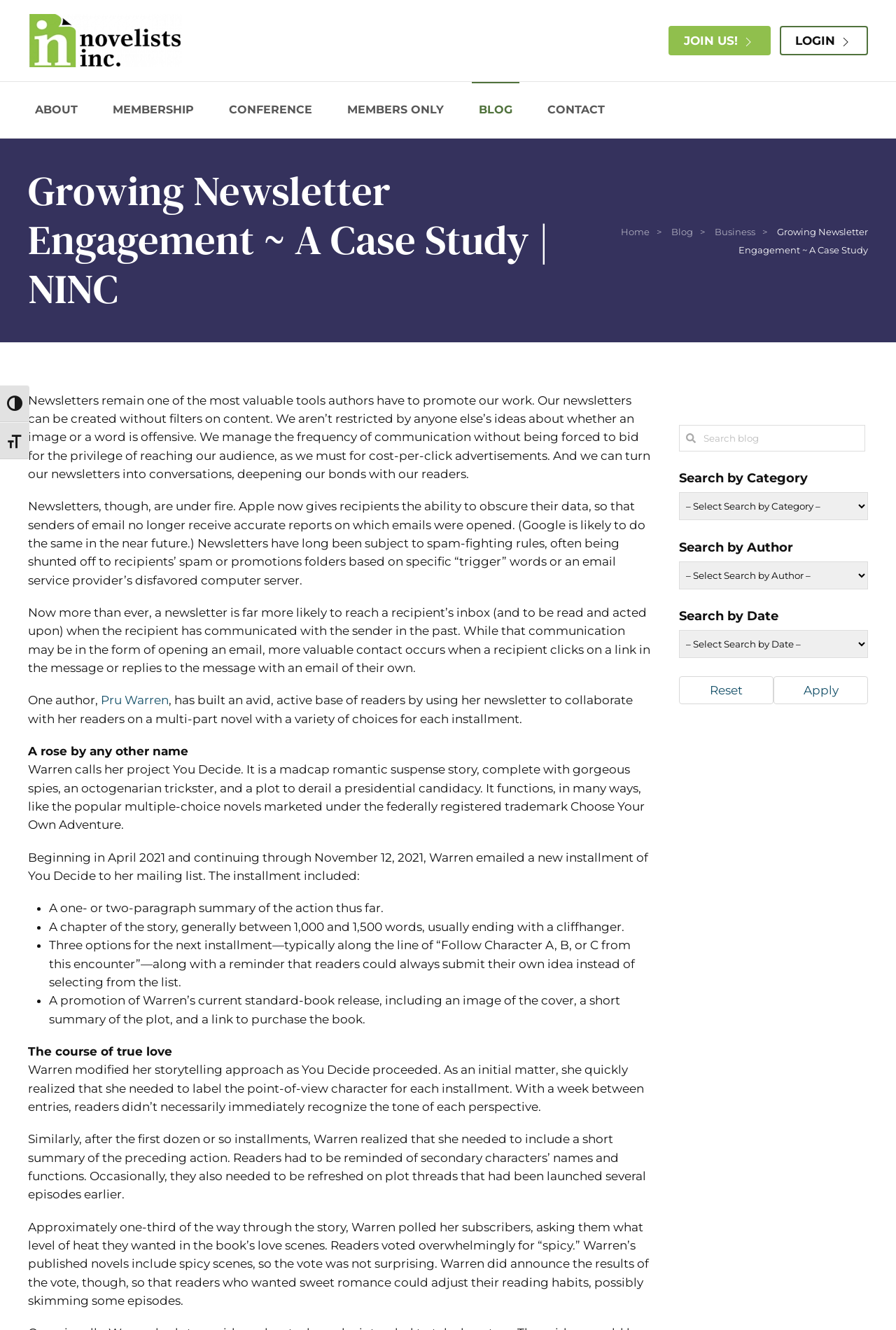For the element described, predict the bounding box coordinates as (top-left x, top-left y, bottom-right x, bottom-right y). All values should be between 0 and 1. Element description: Home

[0.693, 0.17, 0.725, 0.178]